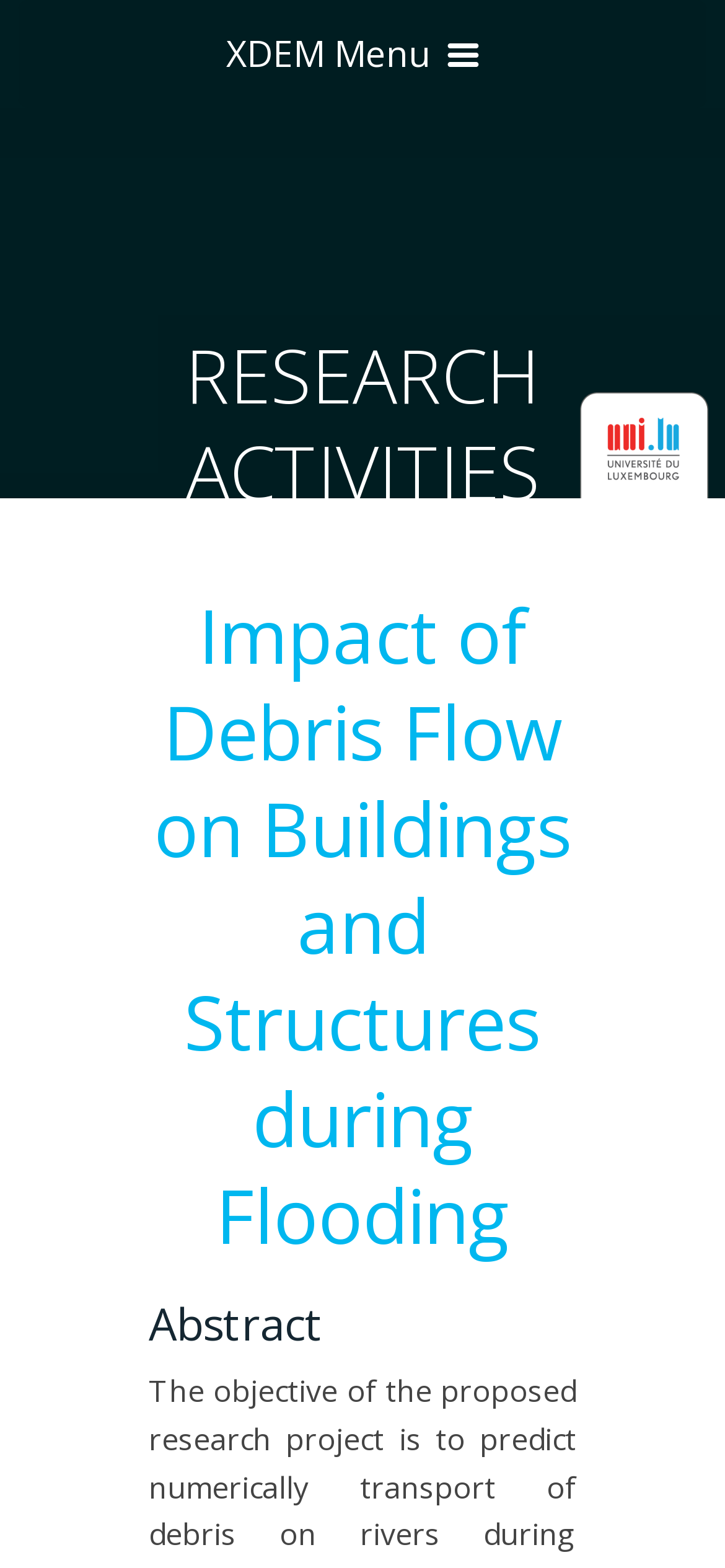Please locate the bounding box coordinates of the element that needs to be clicked to achieve the following instruction: "Contact us". The coordinates should be four float numbers between 0 and 1, i.e., [left, top, right, bottom].

[0.026, 0.801, 0.582, 0.905]